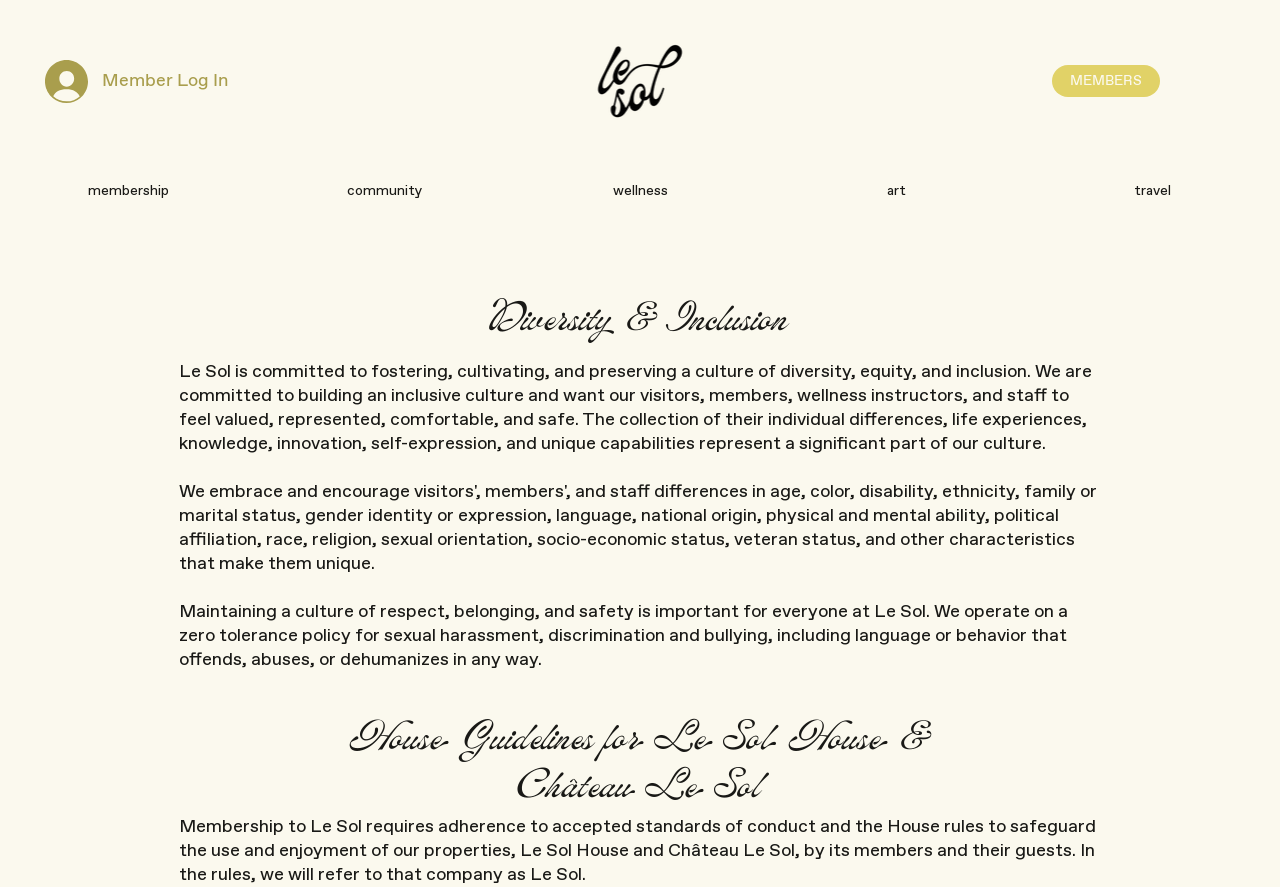Identify and extract the main heading of the webpage.

©2021 Le Sol